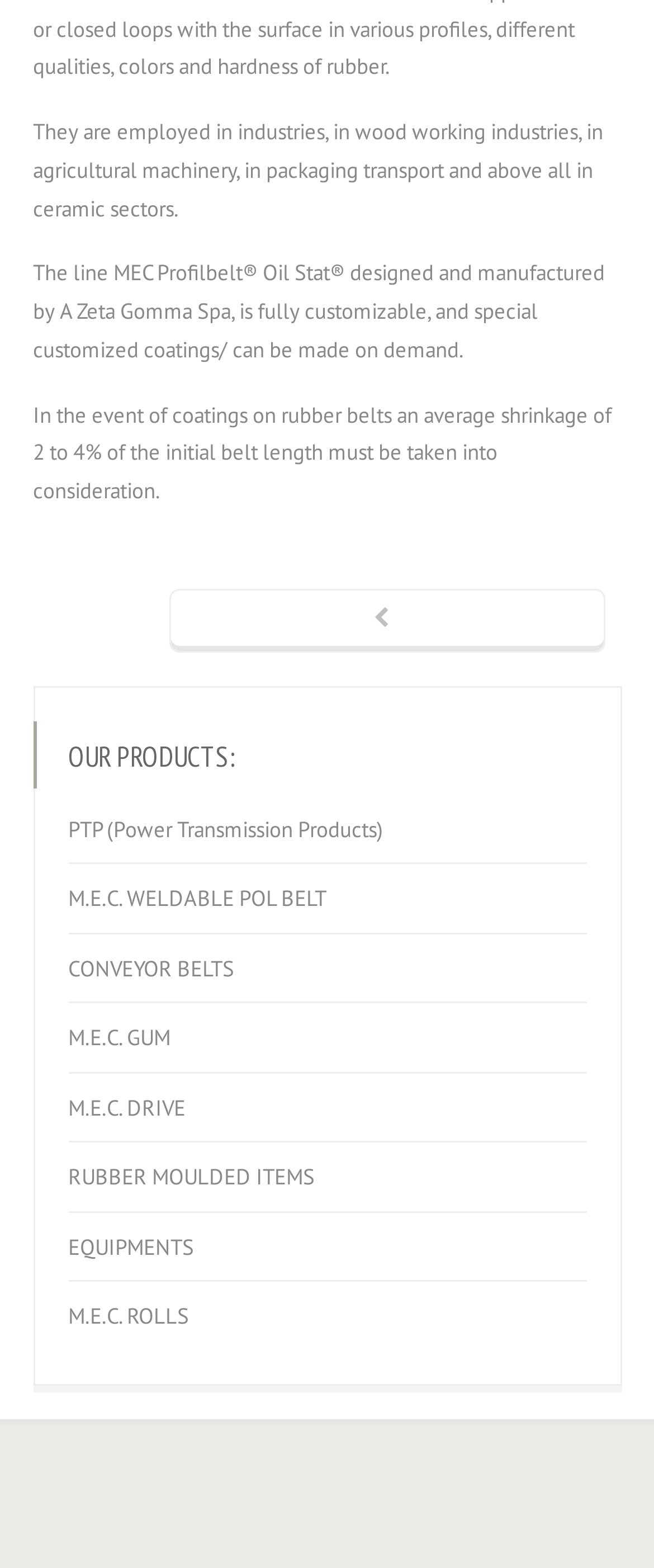Please determine the bounding box coordinates of the element to click in order to execute the following instruction: "click on PTP link". The coordinates should be four float numbers between 0 and 1, specified as [left, top, right, bottom].

[0.104, 0.518, 0.586, 0.549]